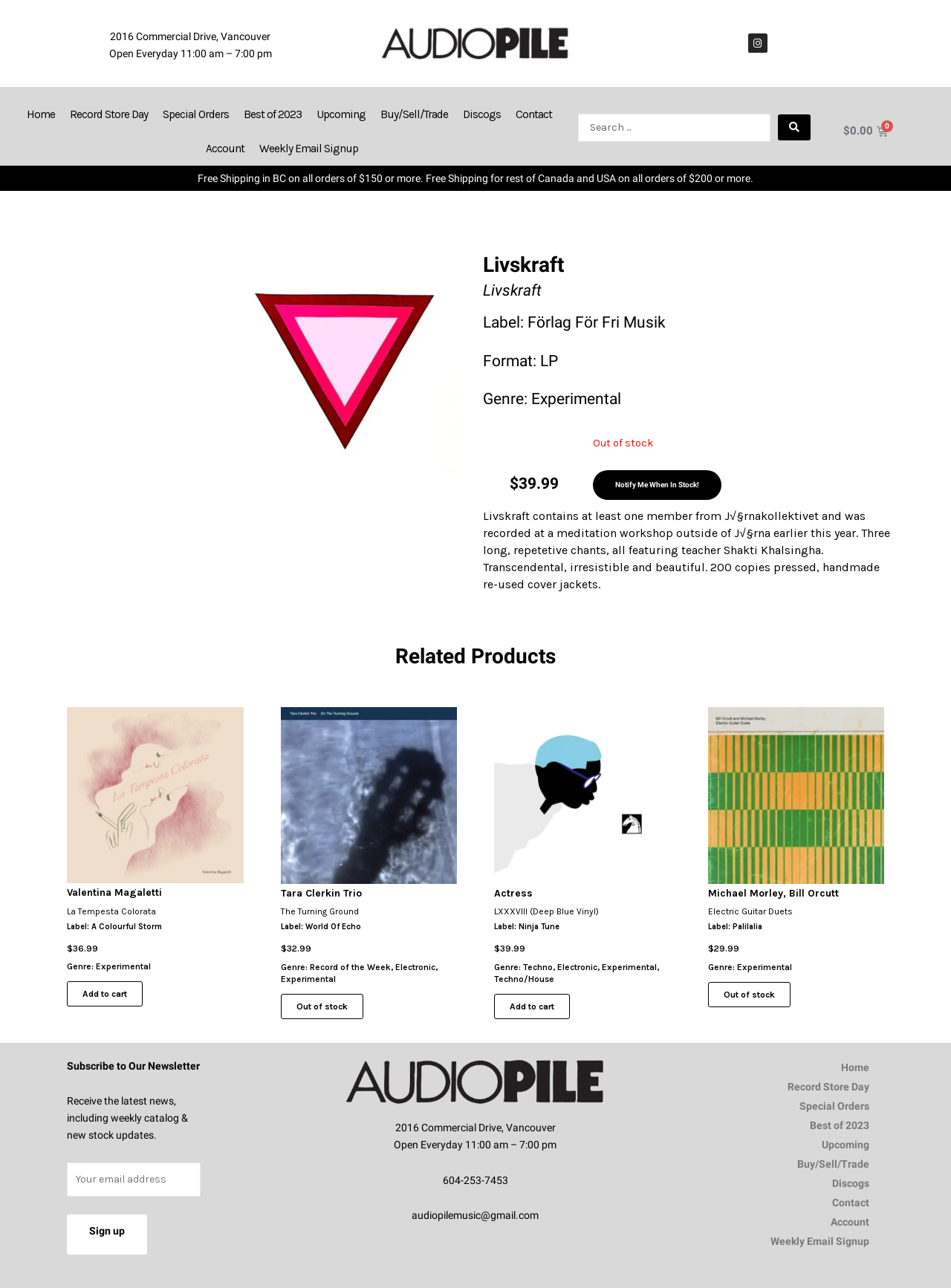Please find the bounding box coordinates of the element's region to be clicked to carry out this instruction: "View Record Store Day page".

[0.057, 0.075, 0.171, 0.102]